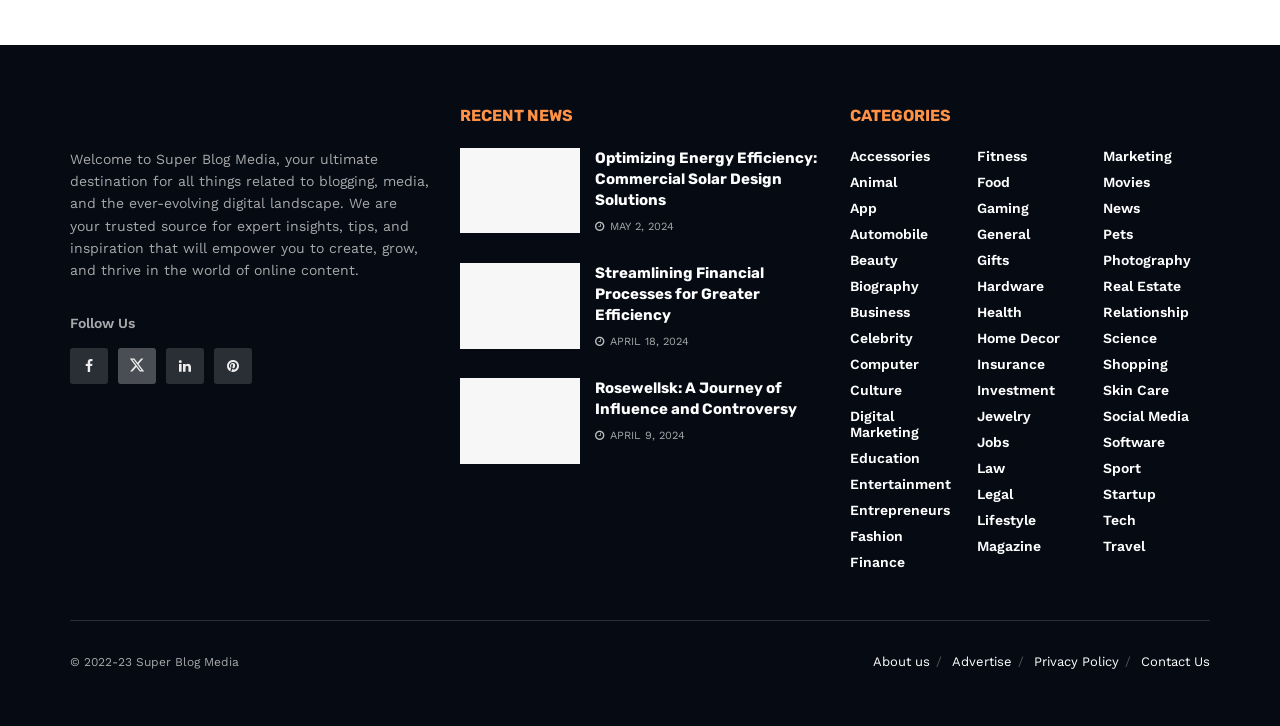What is the date of the latest news article?
Please give a detailed and elaborate answer to the question based on the image.

I looked at the 'RECENT NEWS' section and found the latest news article, which has a date of 'MAY 2, 2024'.